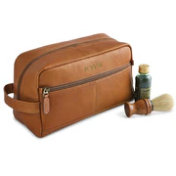Offer a detailed narrative of the scene depicted in the image.

The image showcases a stylish Dorado Shave Kit, prominently featuring a sleek brown leather toiletry bag that combines aesthetics with functionality. The bag is equipped with a convenient zipper closure, designed to securely store personal grooming items. Alongside it, you can see essential grooming products: a bottle of shaving cream and a traditional shaving brush. This functional yet elegant kit is perfect for travel or daily use, emphasizing both quality and practicality. The embossed initials "KWS" add a personalized touch, making it an ideal gift for anyone appreciating a touch of luxury in their grooming essentials.